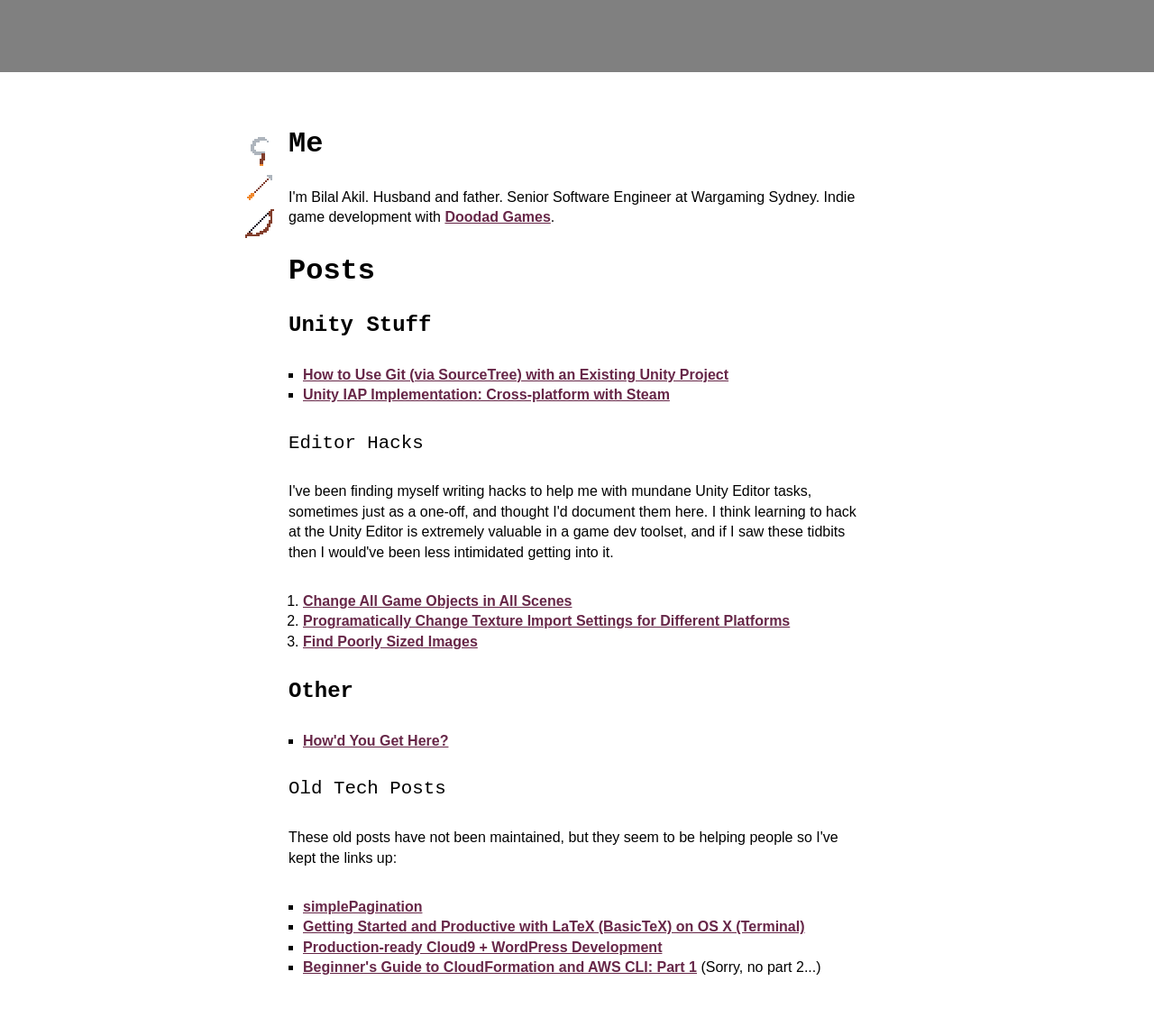What is the purpose of the post 'Change All Game Objects in All Scenes'?
By examining the image, provide a one-word or phrase answer.

Editor hack